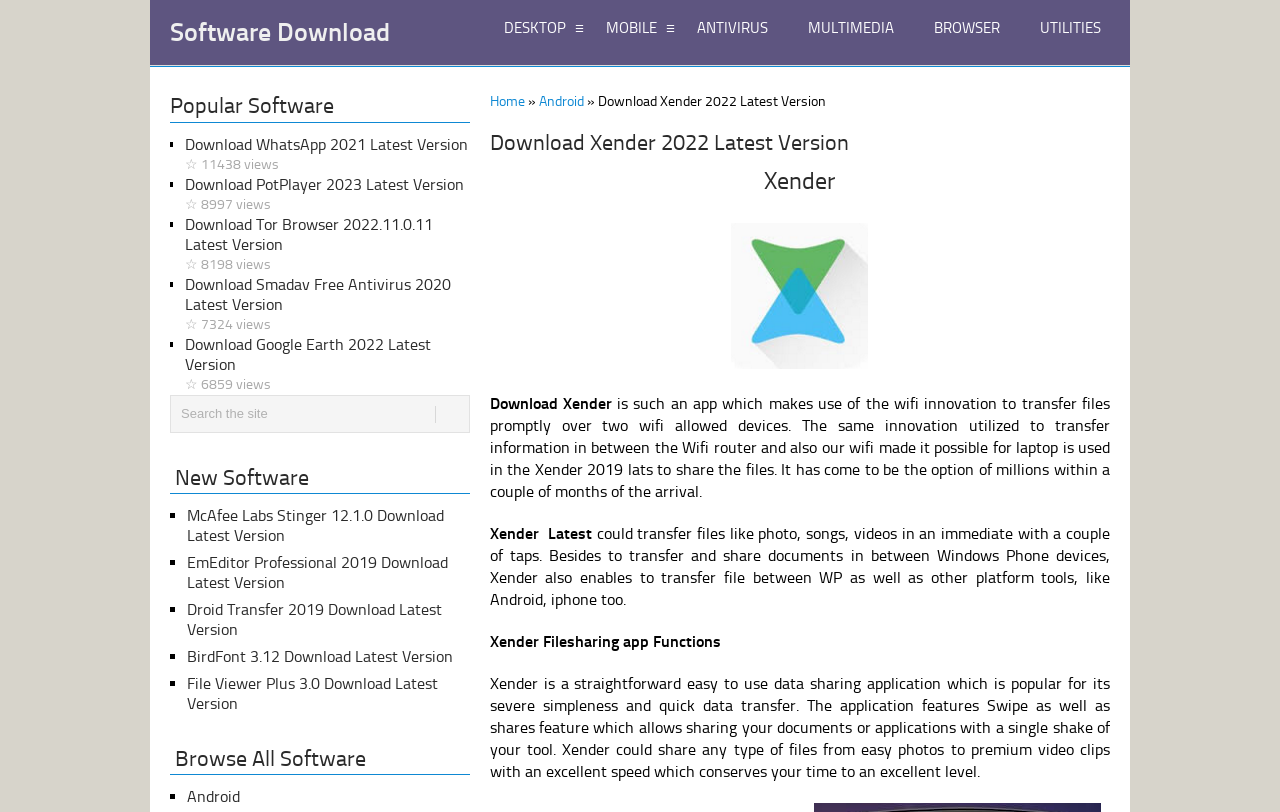Generate an in-depth caption that captures all aspects of the webpage.

This webpage is about downloading Xender, a file transfer app that uses Wi-Fi to transfer files between devices. At the top, there is a heading "Software Download" with a link to the same title. Below it, there are several links to different categories, including "MOBILE", "ANTIVIRUS", "MULTIMEDIA", "BROWSER", and "UTILITIES". 

To the right of these links, there is a section with a heading "Download Xender 2022 Latest Version" and a link to "Home" followed by a separator "»" and a link to "Android". Below this, there is a brief description of Xender, explaining that it uses Wi-Fi to transfer files between devices. 

Further down, there is a section with a heading "Xender Apk 2019 Free Download Latest Version" and a link to the same title, accompanied by an image. Below this, there are several paragraphs of text describing the features and benefits of Xender, including its ability to transfer files quickly and easily between different devices and platforms.

On the left side of the page, there is a section with a heading "Popular Software" that lists several popular software downloads, including WhatsApp, PotPlayer, Tor Browser, Smadav Free Antivirus, and Google Earth. Each item in the list has a bullet point and a link to the download page.

Below the "Popular Software" section, there is a search bar with a button labeled "Search" and a placeholder text "Search the site". 

Further down, there is a section with a heading "New Software" that lists several new software downloads, including McAfee Labs Stinger, EmEditor Professional, Droid Transfer, BirdFont, and File Viewer Plus. Each item in the list has a bullet point and a link to the download page.

At the bottom of the page, there is a heading "Browse All Software" with a link to the same title, and a list of categories, including "Android".